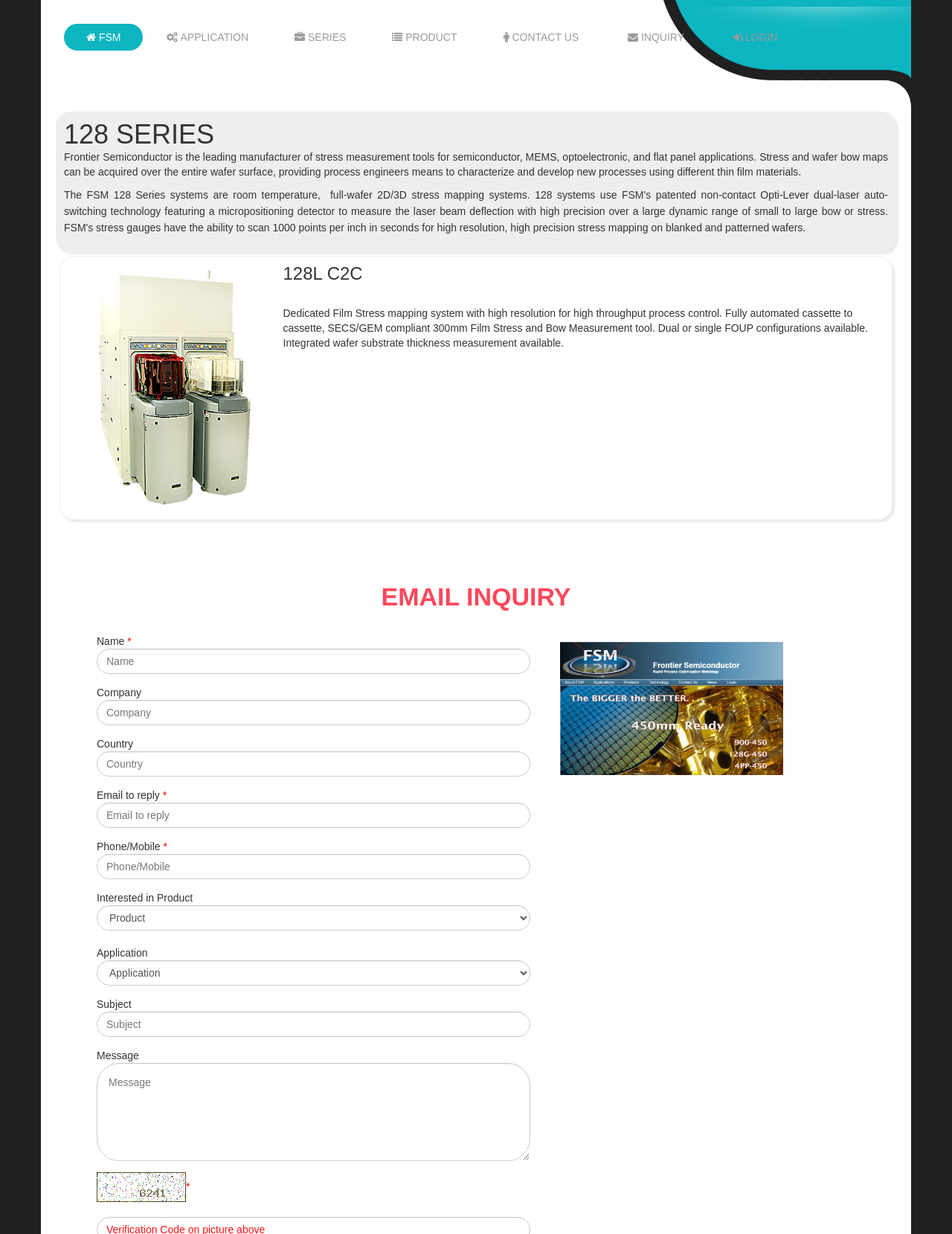Answer the following in one word or a short phrase: 
How many text boxes are there in the 'EMAIL INQUIRY' section?

6